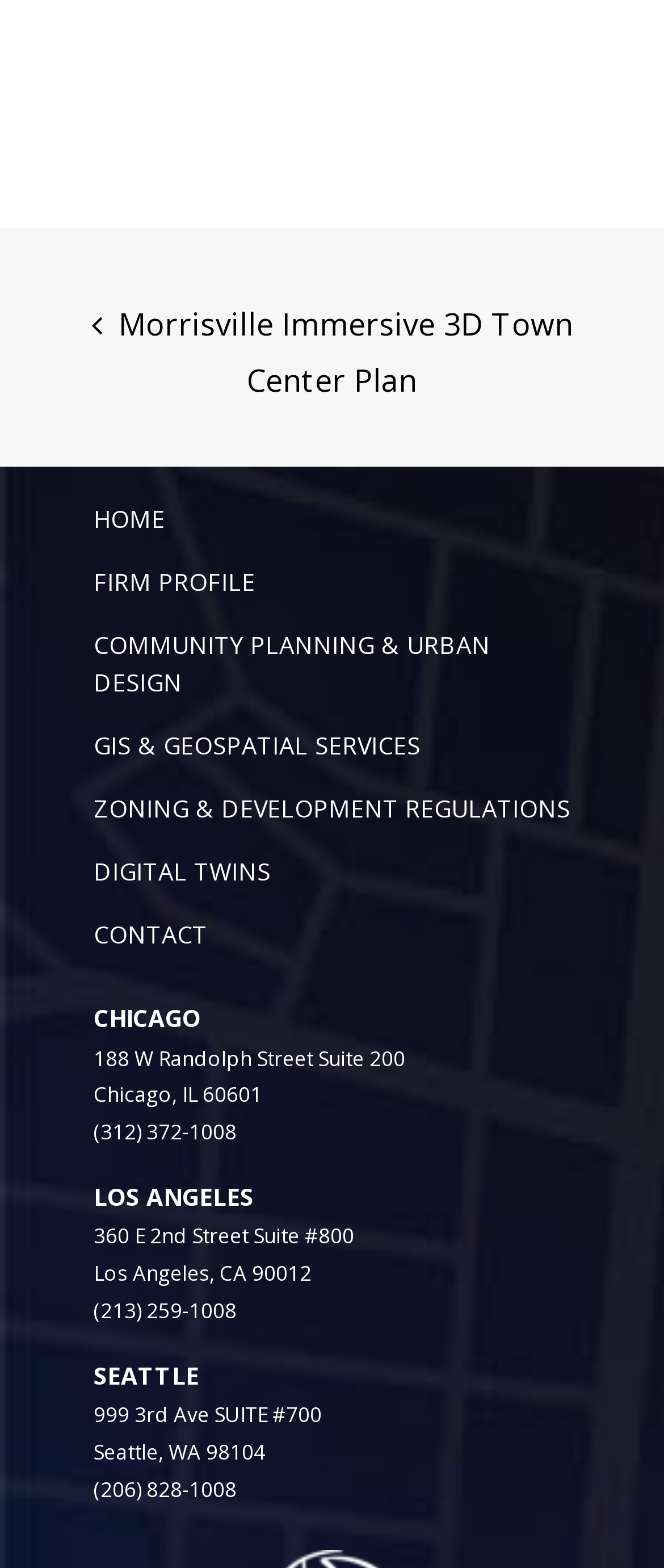Can you provide the bounding box coordinates for the element that should be clicked to implement the instruction: "visit morrisville immersive 3d town center plan"?

[0.178, 0.194, 0.863, 0.256]